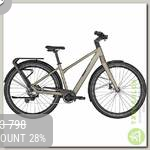Offer a detailed narrative of the scene shown in the image.

This image showcases the "E-Vitess Sport Lady E-Trekkingrad" in taupe brown for the year 2023. The bike features a sleek design, ideal for comfortable rides, blending both style and functionality. Prominently displayed is a discounted price of $2,734, reduced from $3,798, indicating a generous 28% discount. Perfect for trekking enthusiasts, this model offers great versatility for various terrains, making it an excellent choice for both casual and adventurous cyclists.